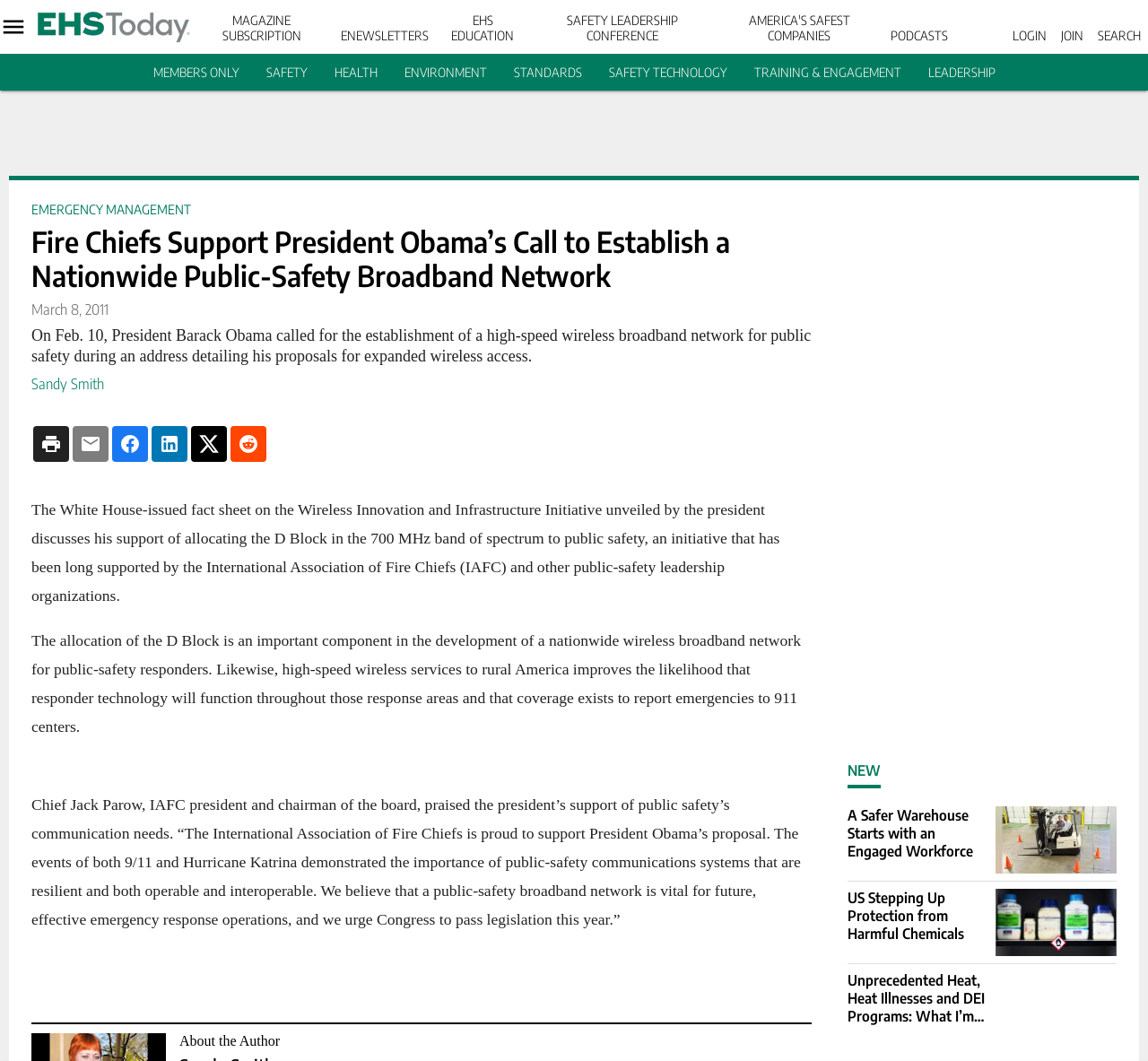Using the information in the image, give a detailed answer to the following question: What is the name of the magazine?

The name of the magazine can be found at the top left corner of the webpage, where it says 'Fire Chiefs Support President Obama’s Call to Establish a Nationwide Public-Safety Broadband Network | EHS Today'.